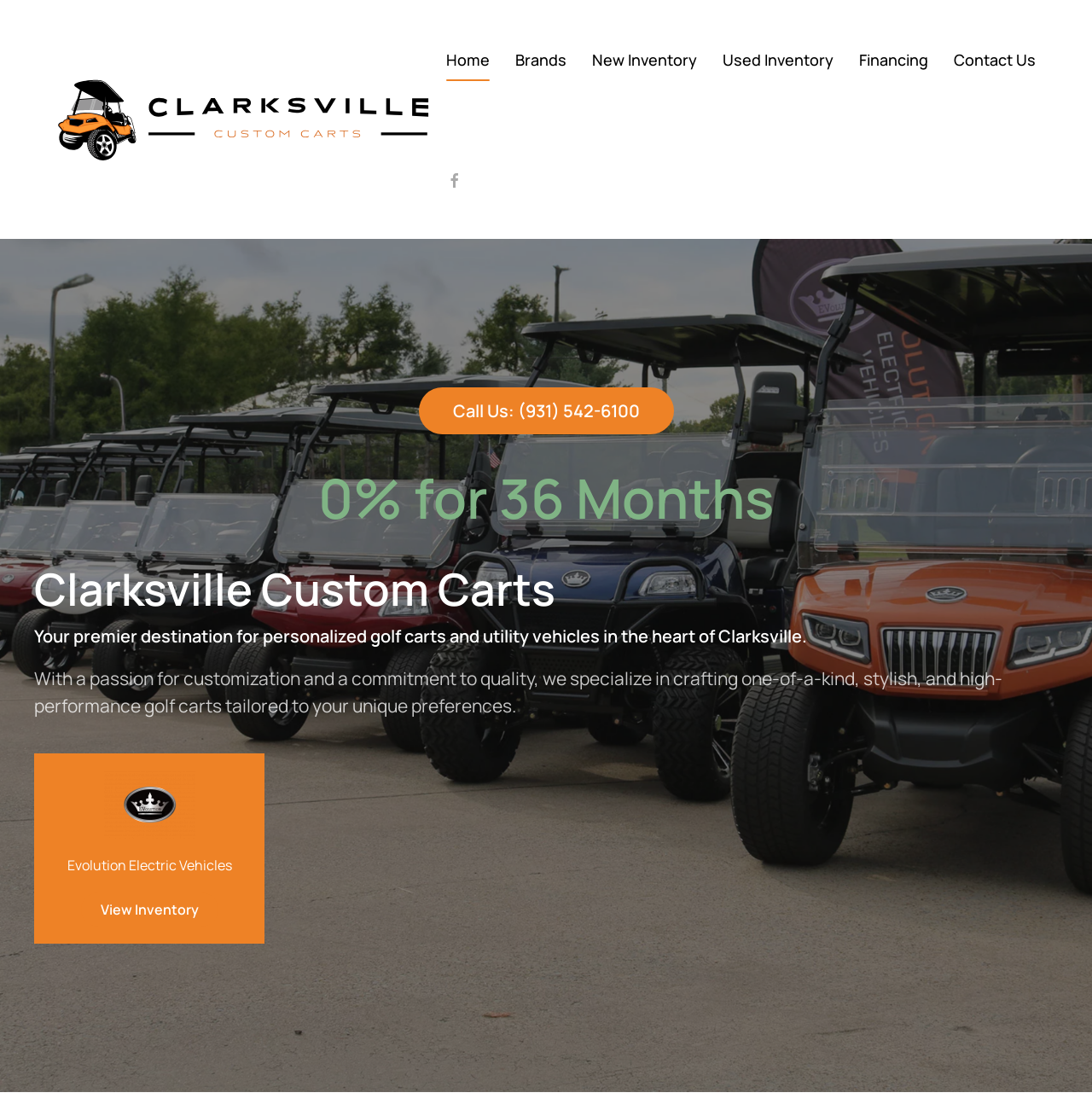Identify the bounding box of the UI element described as follows: "Brands". Provide the coordinates as four float numbers in the range of 0 to 1 [left, top, right, bottom].

[0.472, 0.011, 0.519, 0.096]